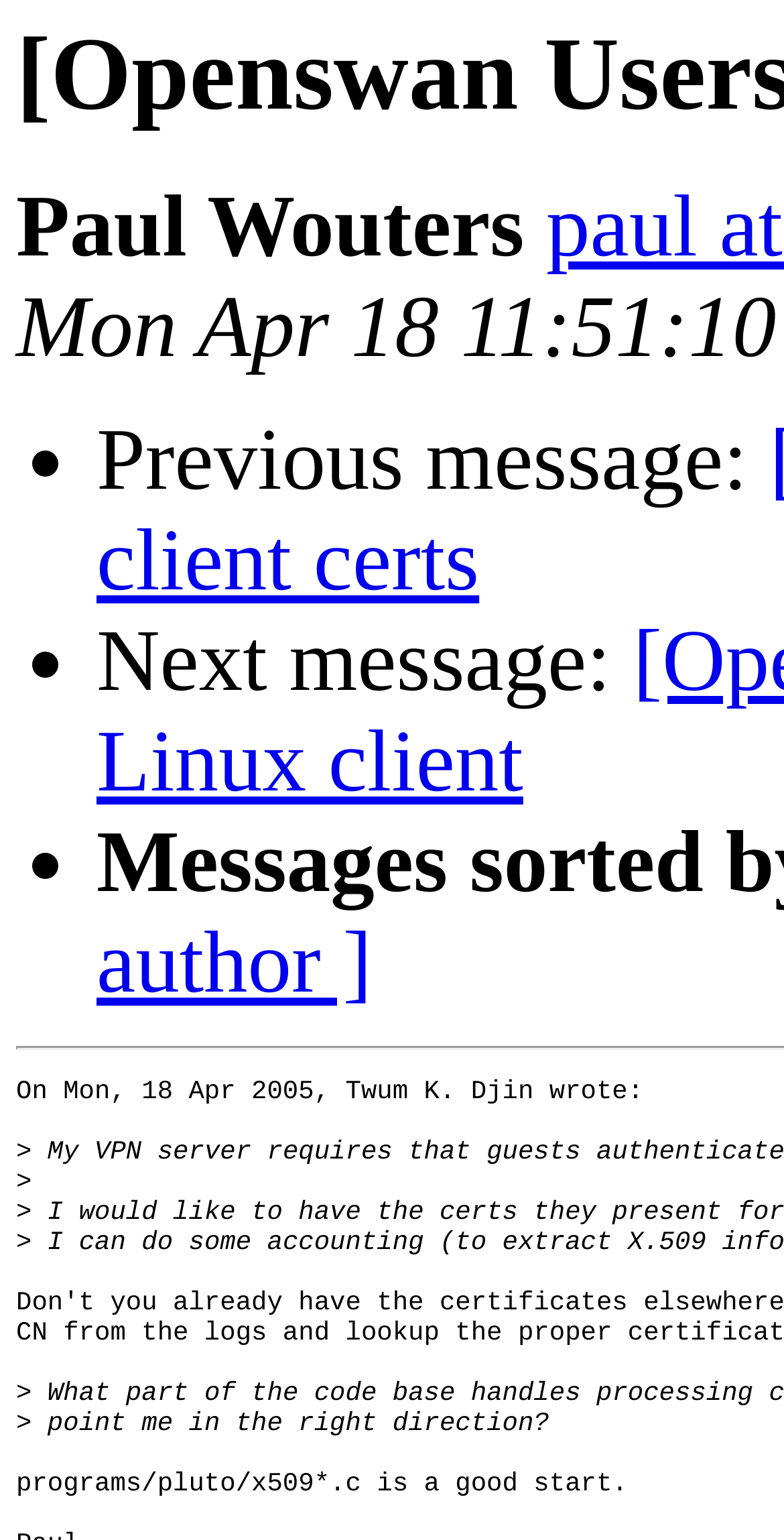Generate an in-depth caption that captures all aspects of the webpage.

The webpage appears to be a forum or discussion thread, specifically a message from "Paul Wouters" in the "[Openswan Users]" group. At the top of the page, the sender's name "Paul Wouters" is displayed prominently. Below the sender's name, there are three bullet points, each with a brief description: "Previous message:", "Next message:", and a third bullet point with no text.

The main content of the message is a quote from "Twum K. Djin" sent on "Mon, 18 Apr 2005". The quoted text is indented and spans multiple lines, with a ">" symbol at the beginning of each line. The text itself is a request for guidance, asking to be "point[ed] in the right direction".